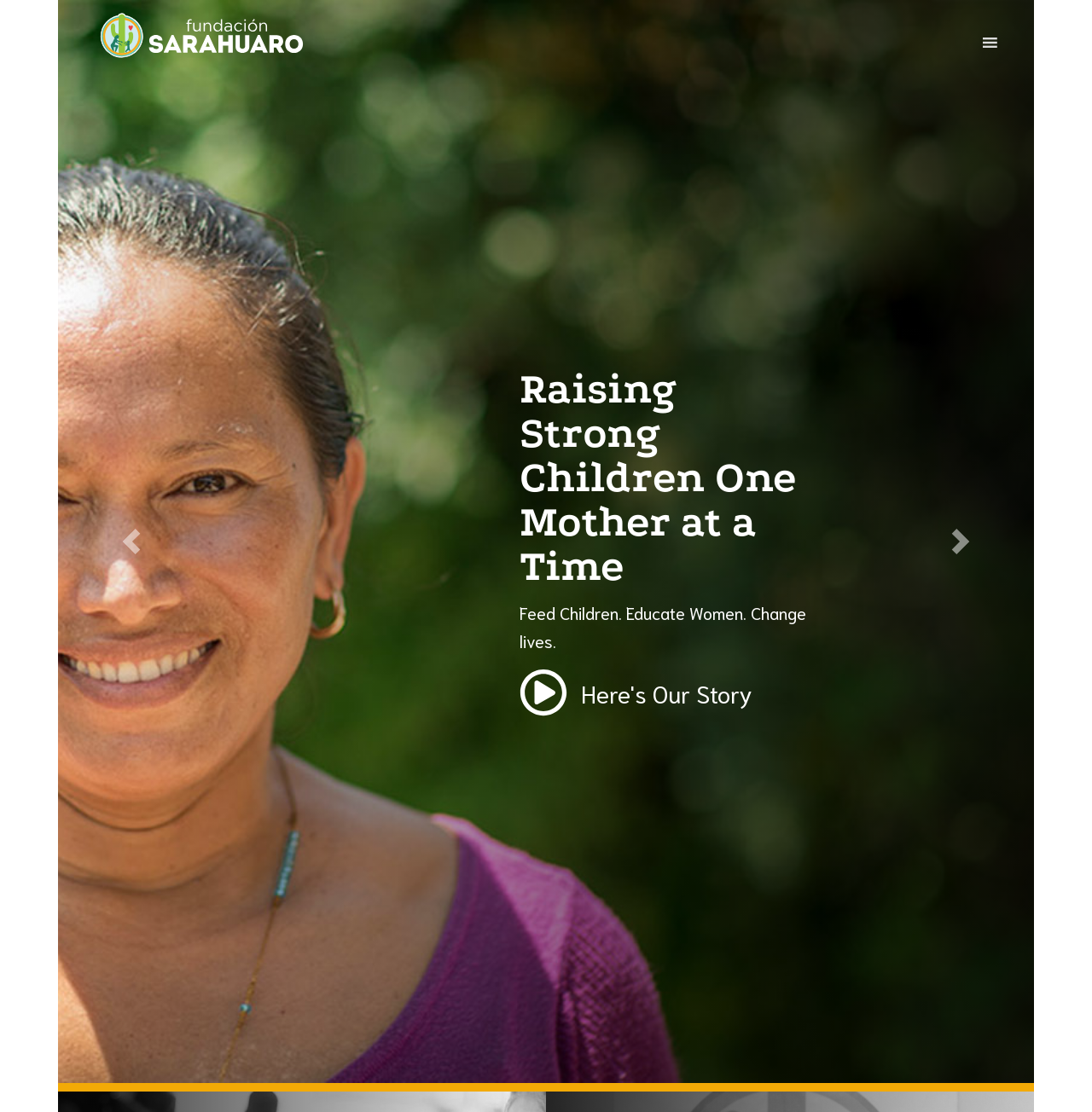Answer the question below using just one word or a short phrase: 
How many links are there in the top section?

Two